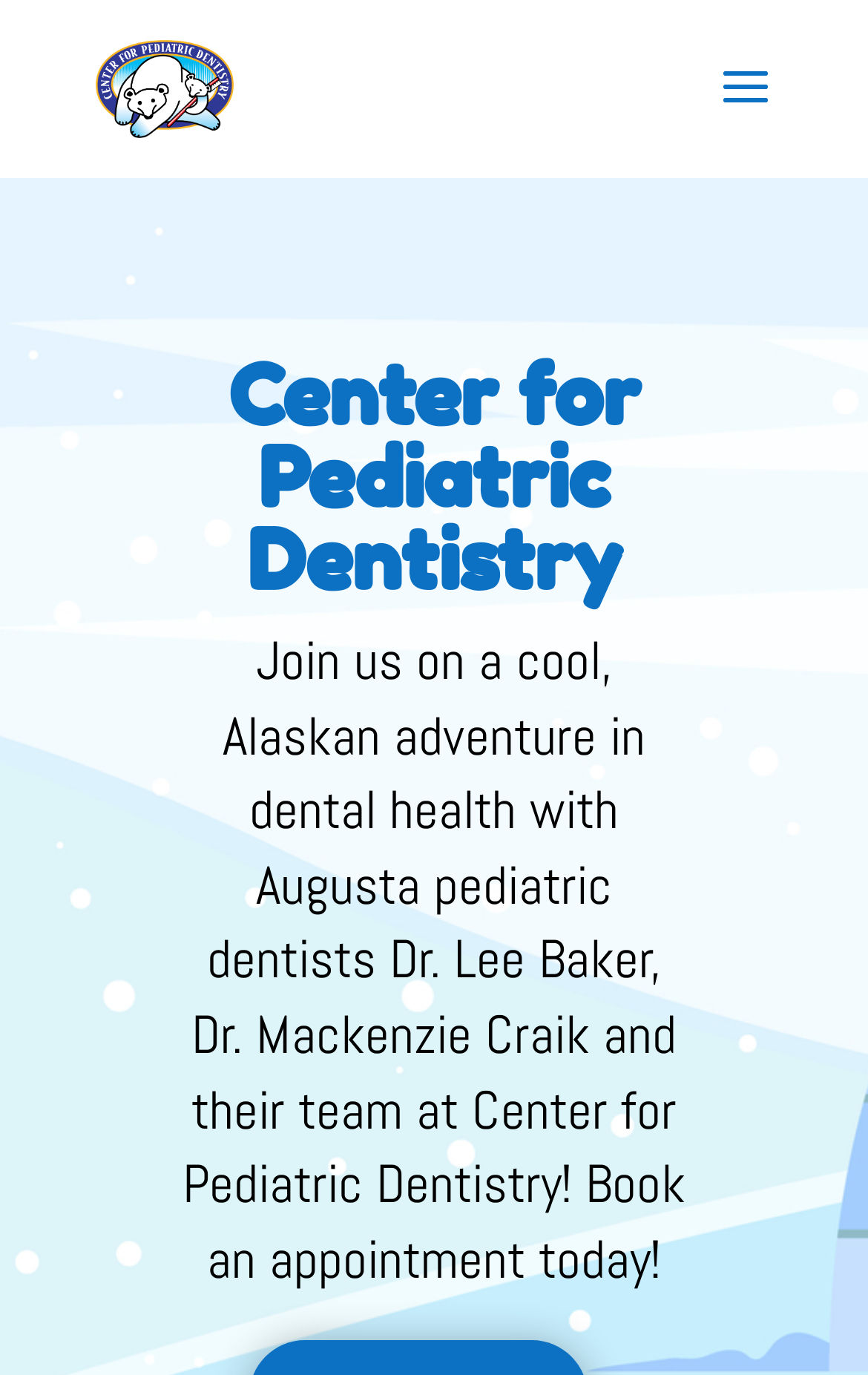Identify and extract the main heading from the webpage.

Center for Pediatric Dentistry